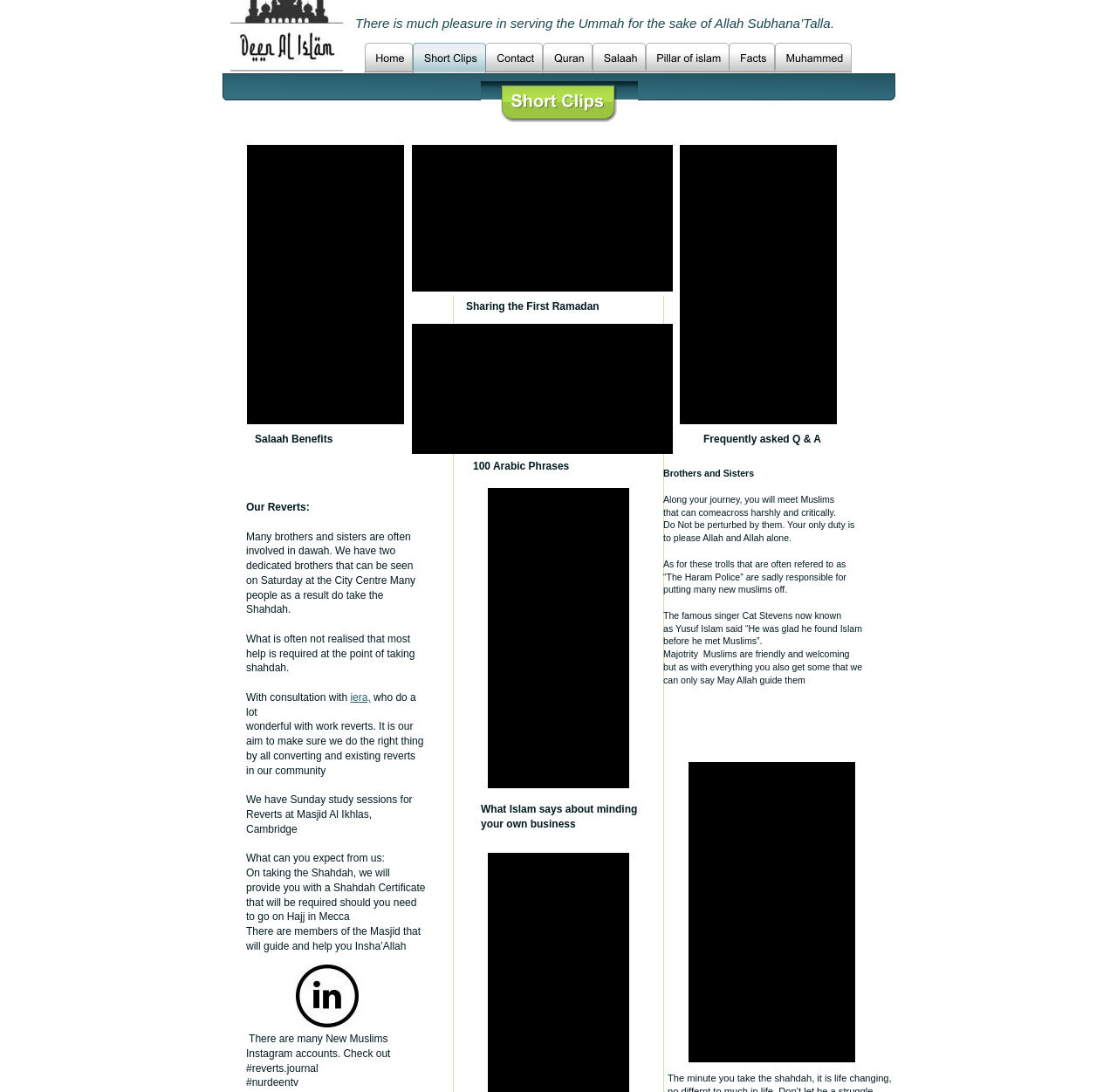Calculate the bounding box coordinates of the UI element given the description: "Error loading this resource".

[0.437, 0.447, 0.563, 0.722]